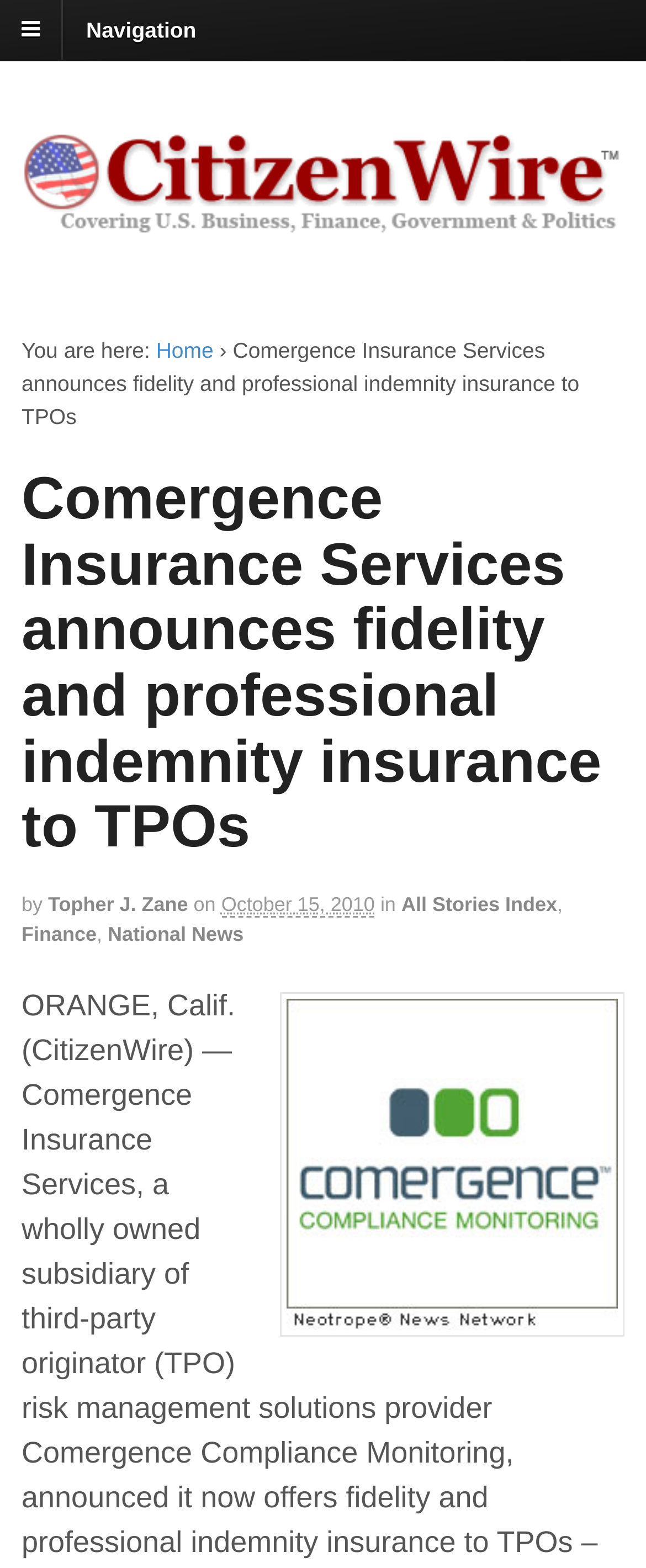Locate the bounding box of the UI element based on this description: "Topher J. Zane". Provide four float numbers between 0 and 1 as [left, top, right, bottom].

[0.074, 0.569, 0.291, 0.584]